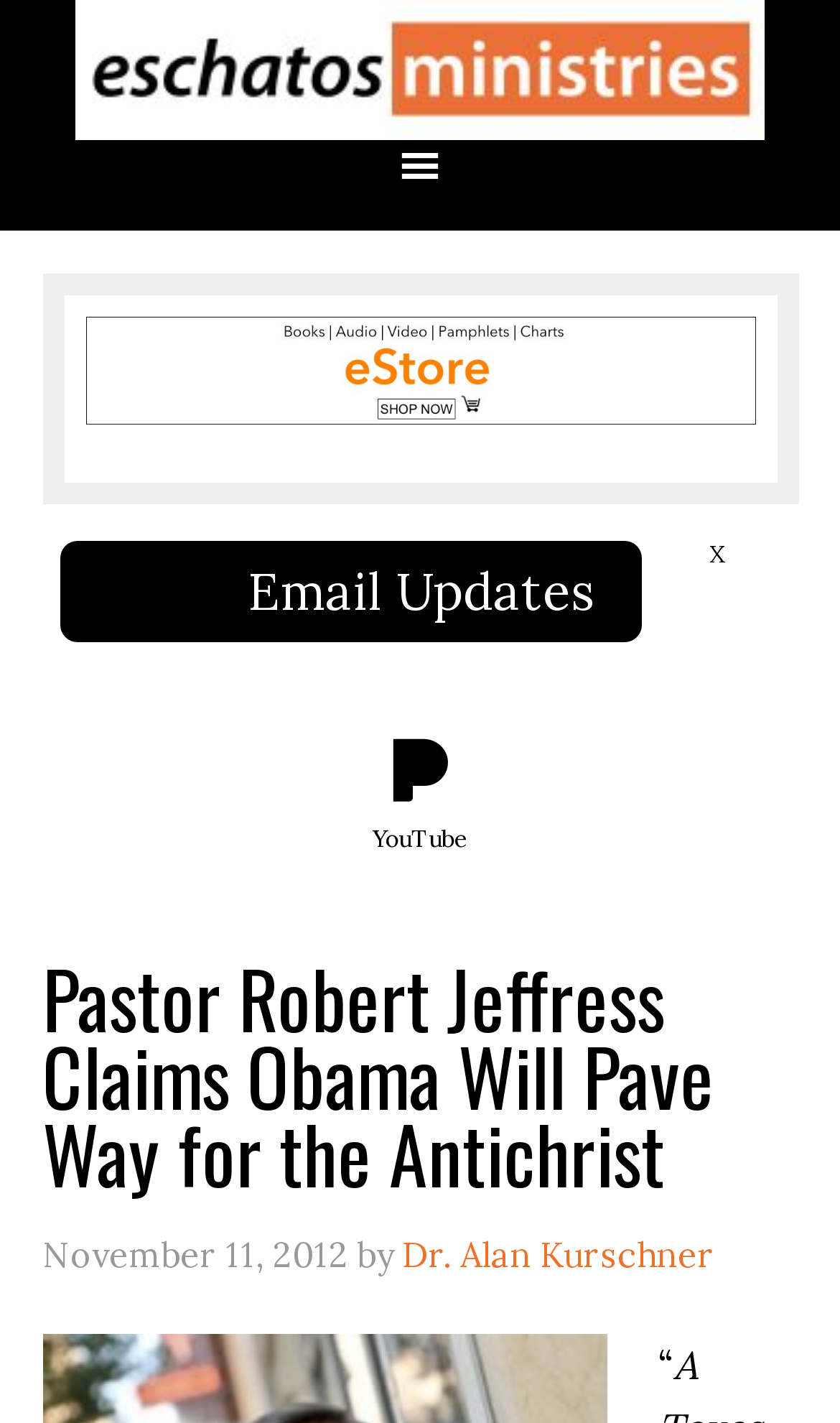Identify and provide the bounding box for the element described by: "Sage near me".

None